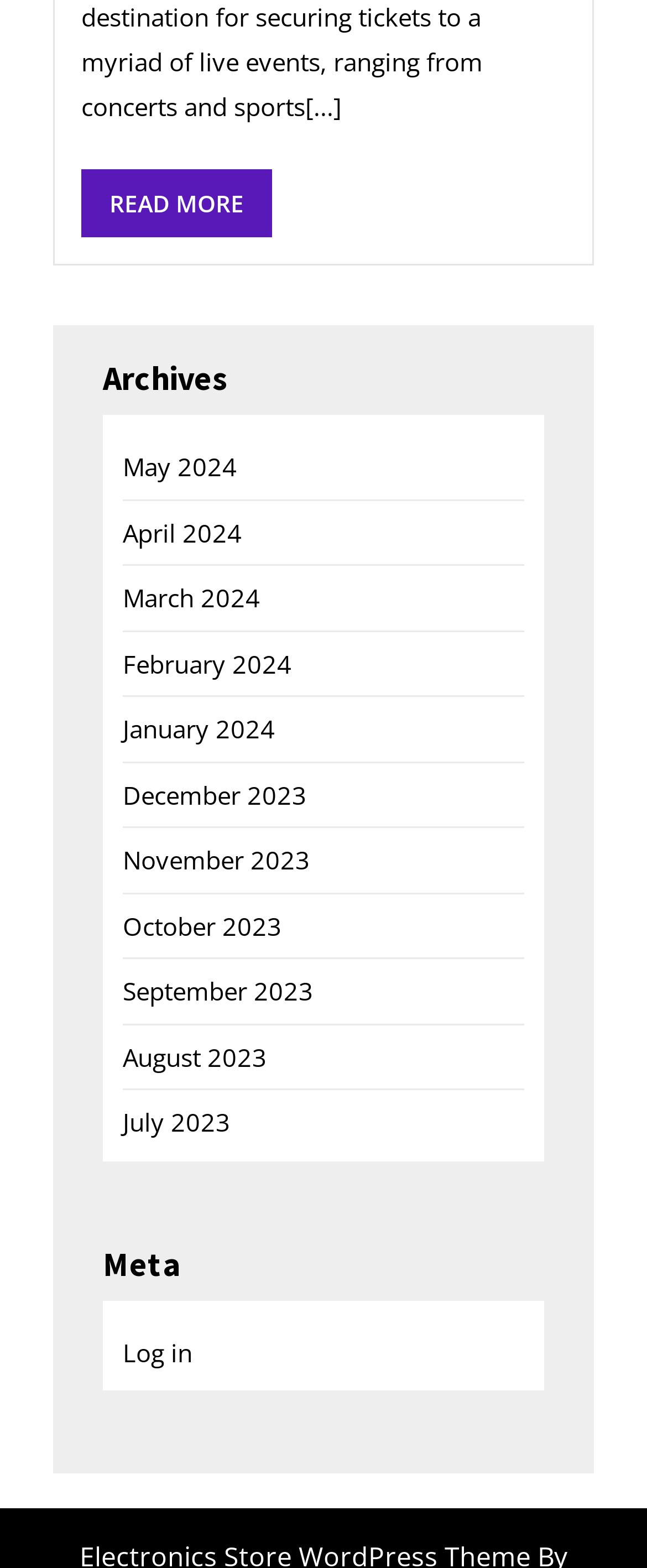Please locate the bounding box coordinates for the element that should be clicked to achieve the following instruction: "Click on Wipfli Logo". Ensure the coordinates are given as four float numbers between 0 and 1, i.e., [left, top, right, bottom].

None